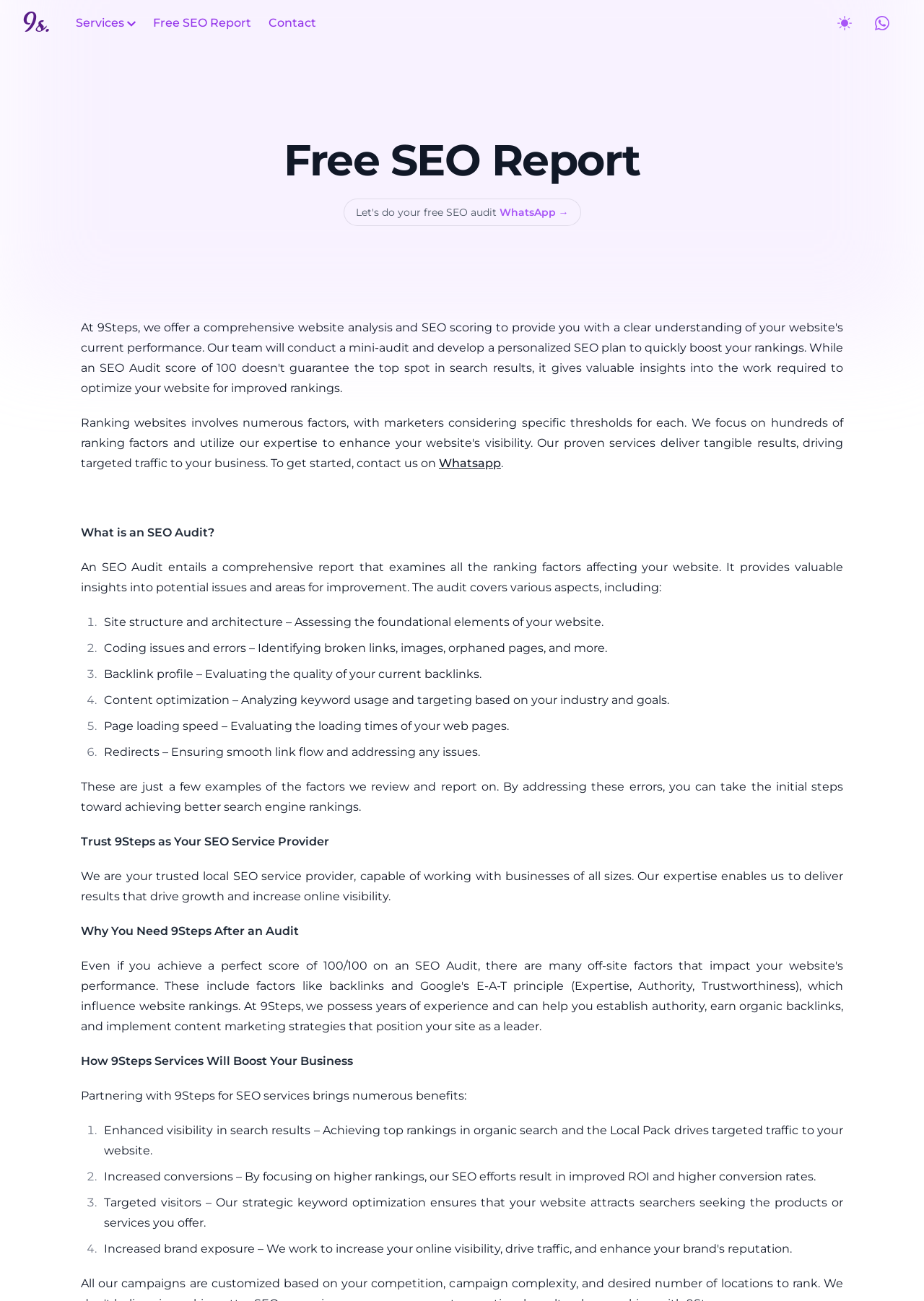What is an SEO Audit?
Could you answer the question with a detailed and thorough explanation?

According to the text 'What is an SEO Audit?', an SEO Audit is a comprehensive report that examines all the ranking factors affecting a website, providing valuable insights into potential issues and areas for improvement.